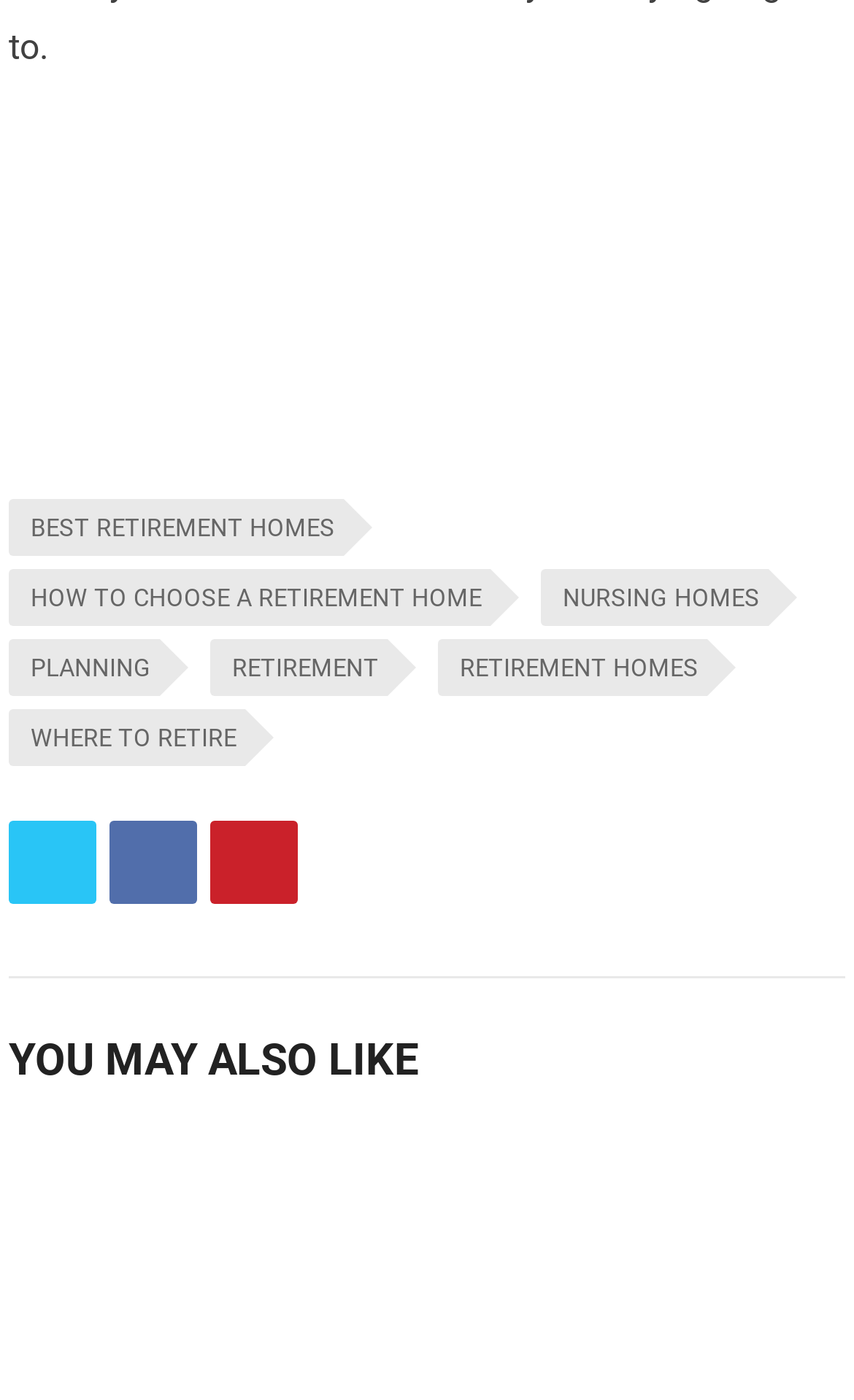Based on what you see in the screenshot, provide a thorough answer to this question: What is the first link on the webpage?

The first link on the webpage is 'End Child Anxiety' which is located at the top left corner of the webpage, with a bounding box of [0.01, 0.307, 0.779, 0.337].